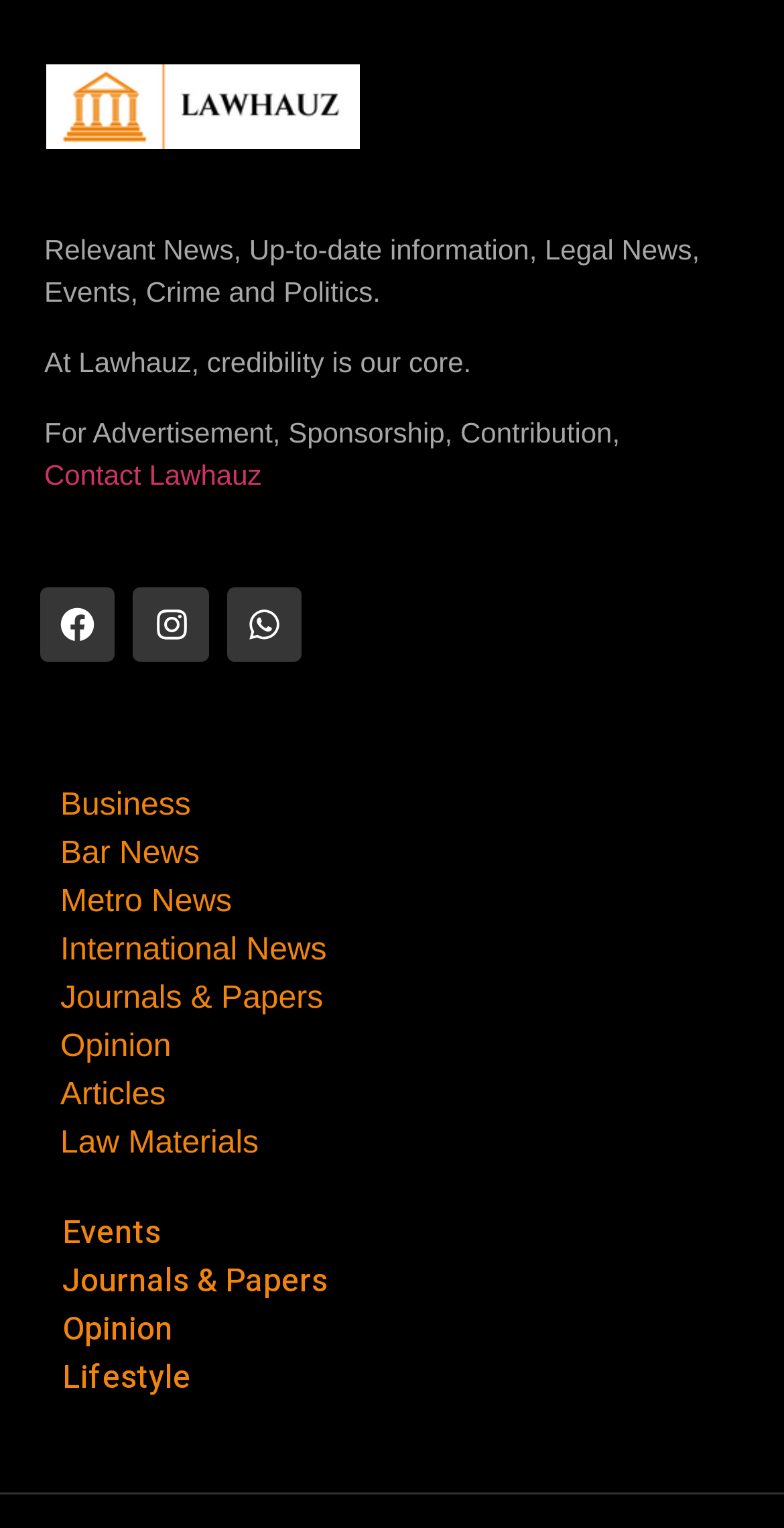With reference to the screenshot, provide a detailed response to the question below:
What is the purpose of the 'Contact Lawhauz' link?

The static text 'For Advertisement, Sponsorship, Contribution,' is present above the 'Contact Lawhauz' link, indicating that the purpose of this link is for advertisement, sponsorship, or contribution.